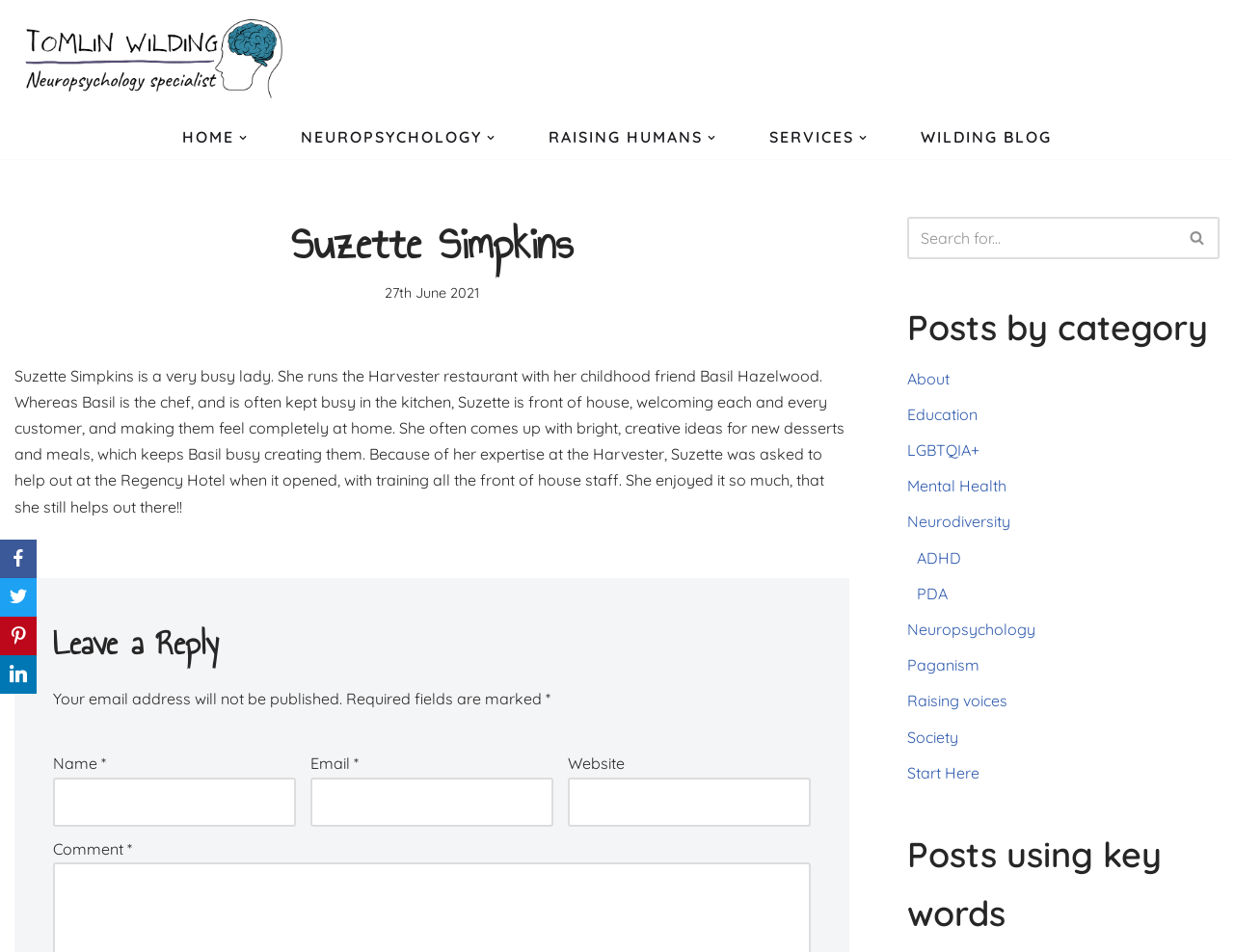Find and specify the bounding box coordinates that correspond to the clickable region for the instruction: "View media releases".

None